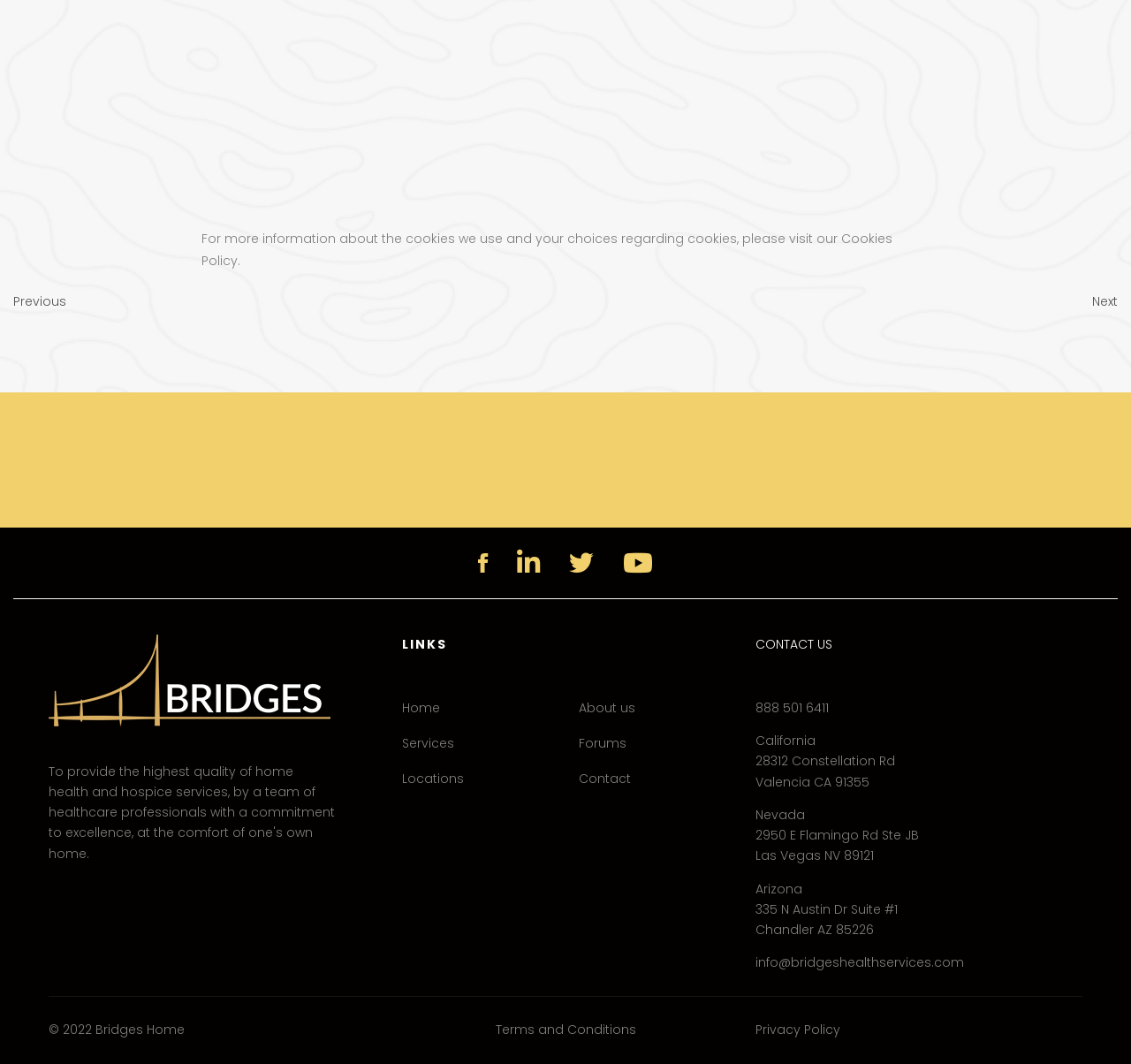From the details in the image, provide a thorough response to the question: What social media platforms are linked?

The social media platforms linked are Facebook, Linkedin, Twitter, and YouTube, as indicated by the link elements with the text 'Facebook', 'Linkedin', 'Twitter', and 'YouTube' respectively.